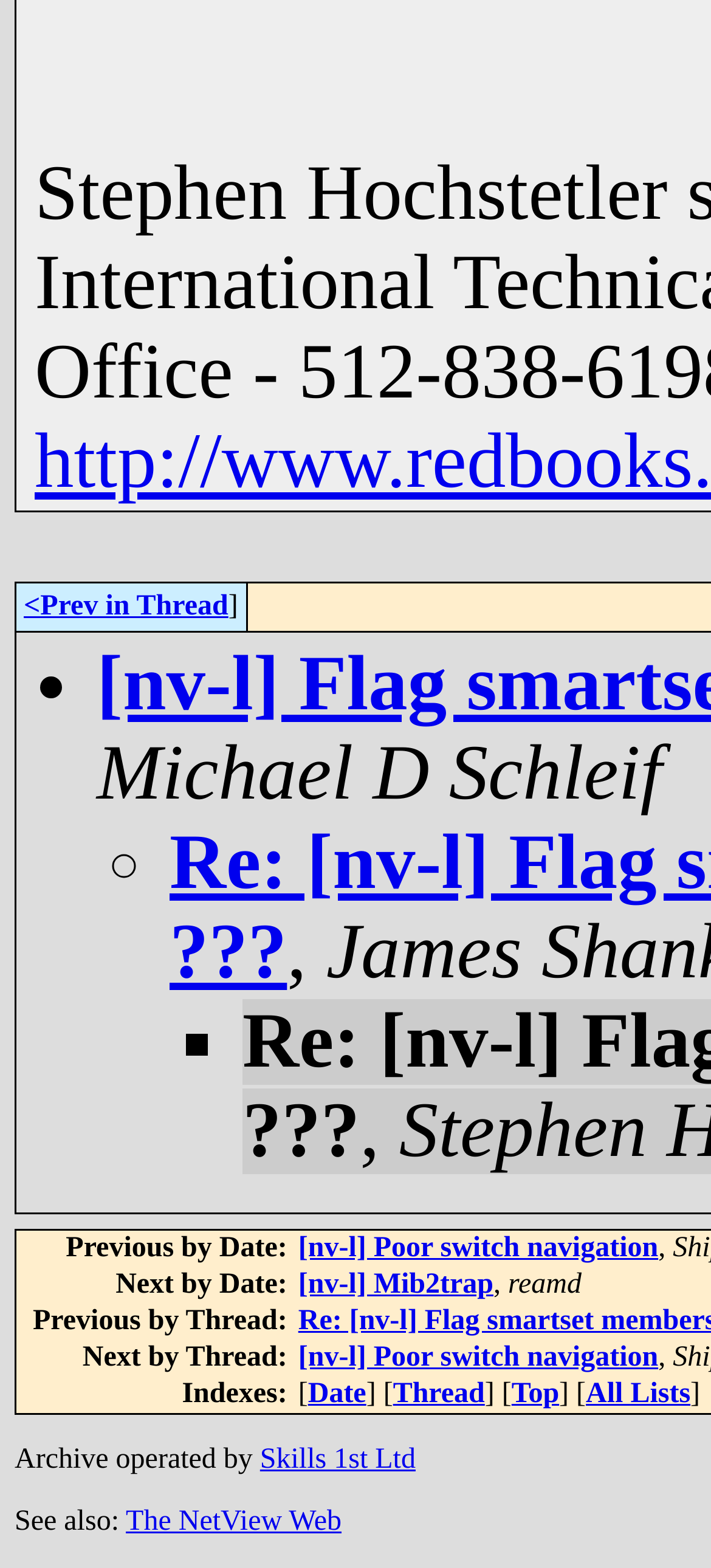What is above the 'Previous by Date:' label?
Based on the visual, give a brief answer using one word or a short phrase.

Links